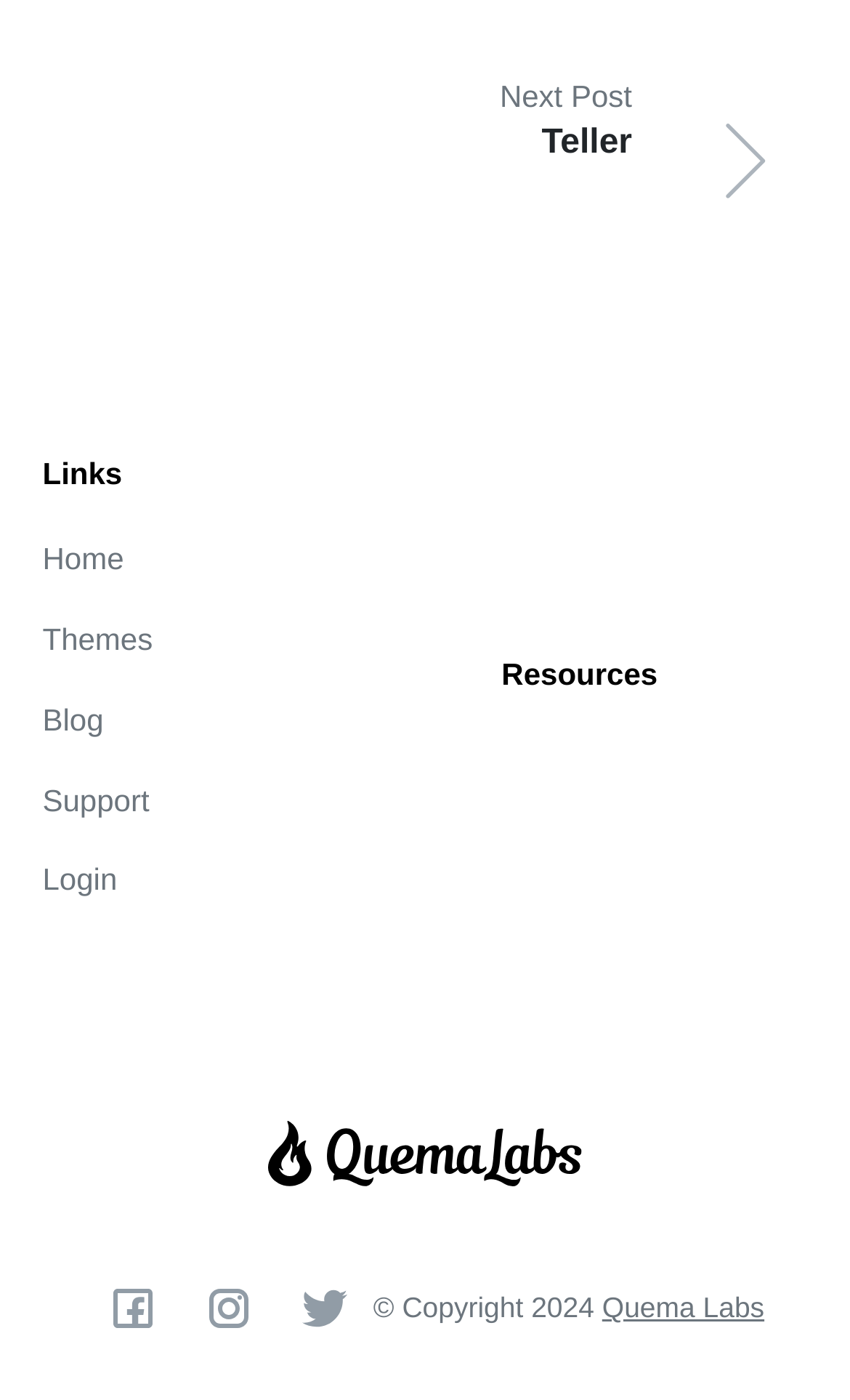Can you look at the image and give a comprehensive answer to the question:
What is the copyright year?

I found the copyright year by looking at the text '© Copyright 2024' at the bottom of the webpage, which indicates the year of copyright.